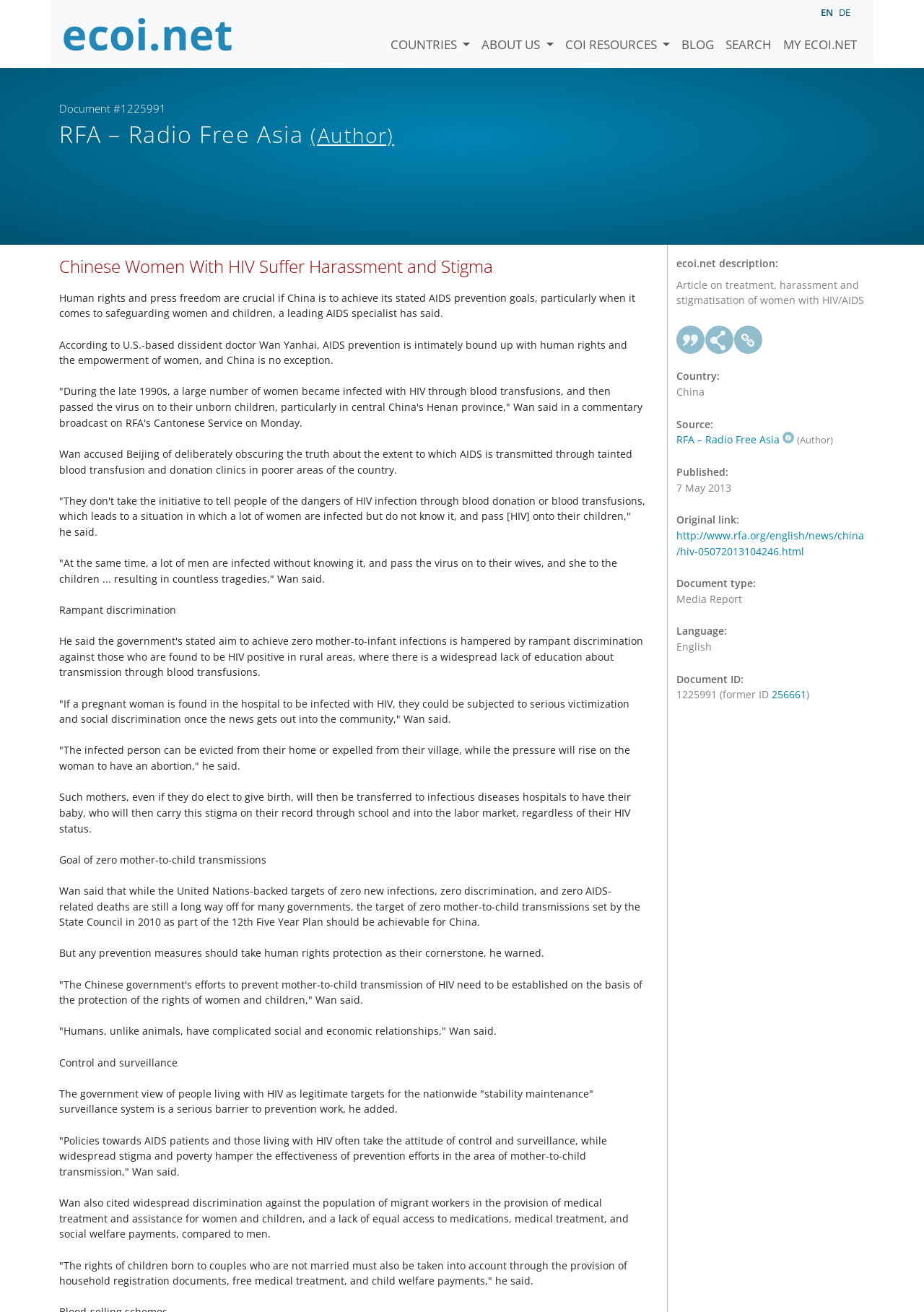What is the attitude of the government towards people living with HIV?
Identify the answer in the screenshot and reply with a single word or phrase.

Control and surveillance